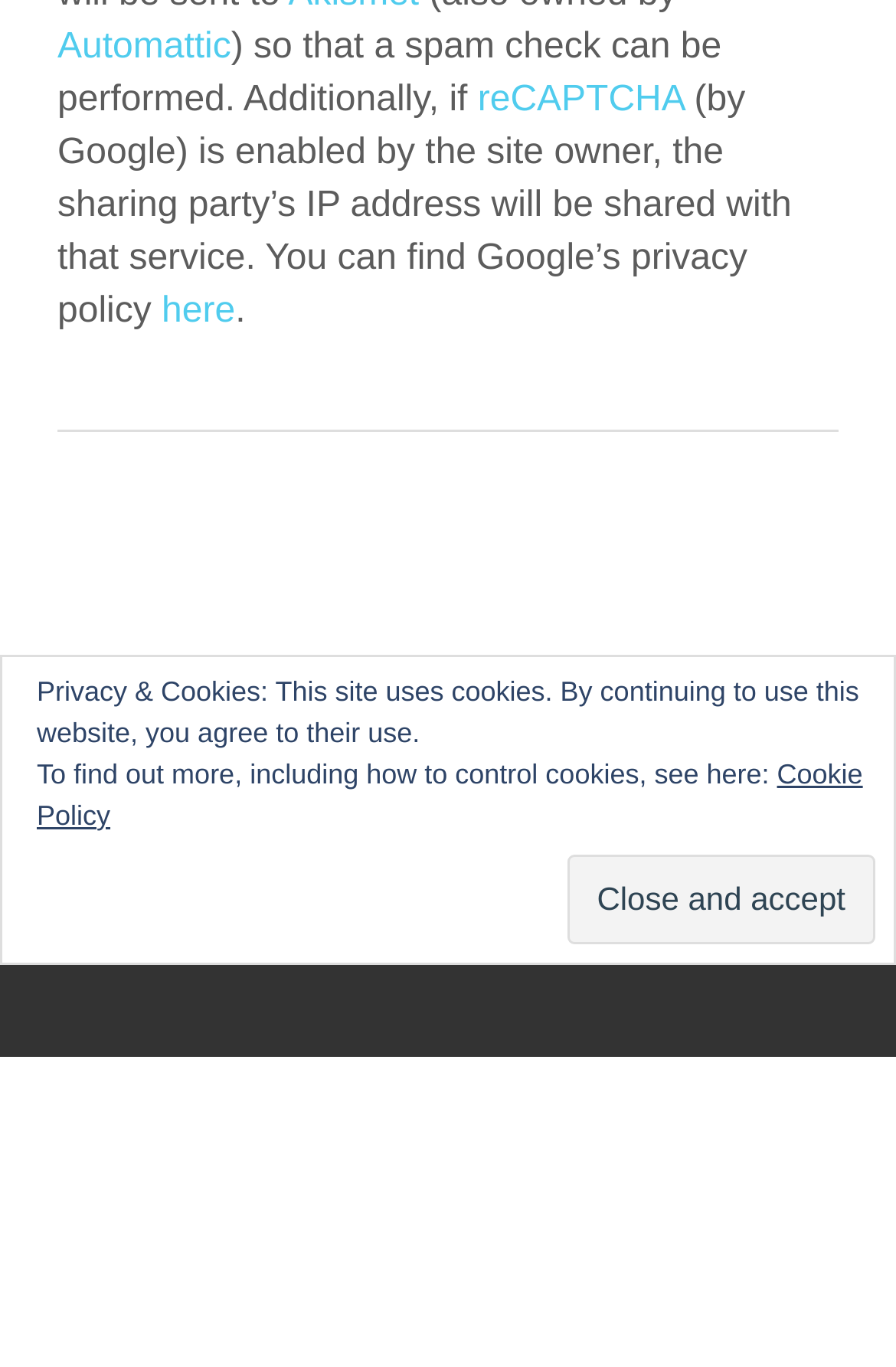Given the element description value="Close and accept", specify the bounding box coordinates of the corresponding UI element in the format (top-left x, top-left y, bottom-right x, bottom-right y). All values must be between 0 and 1.

[0.633, 0.625, 0.977, 0.691]